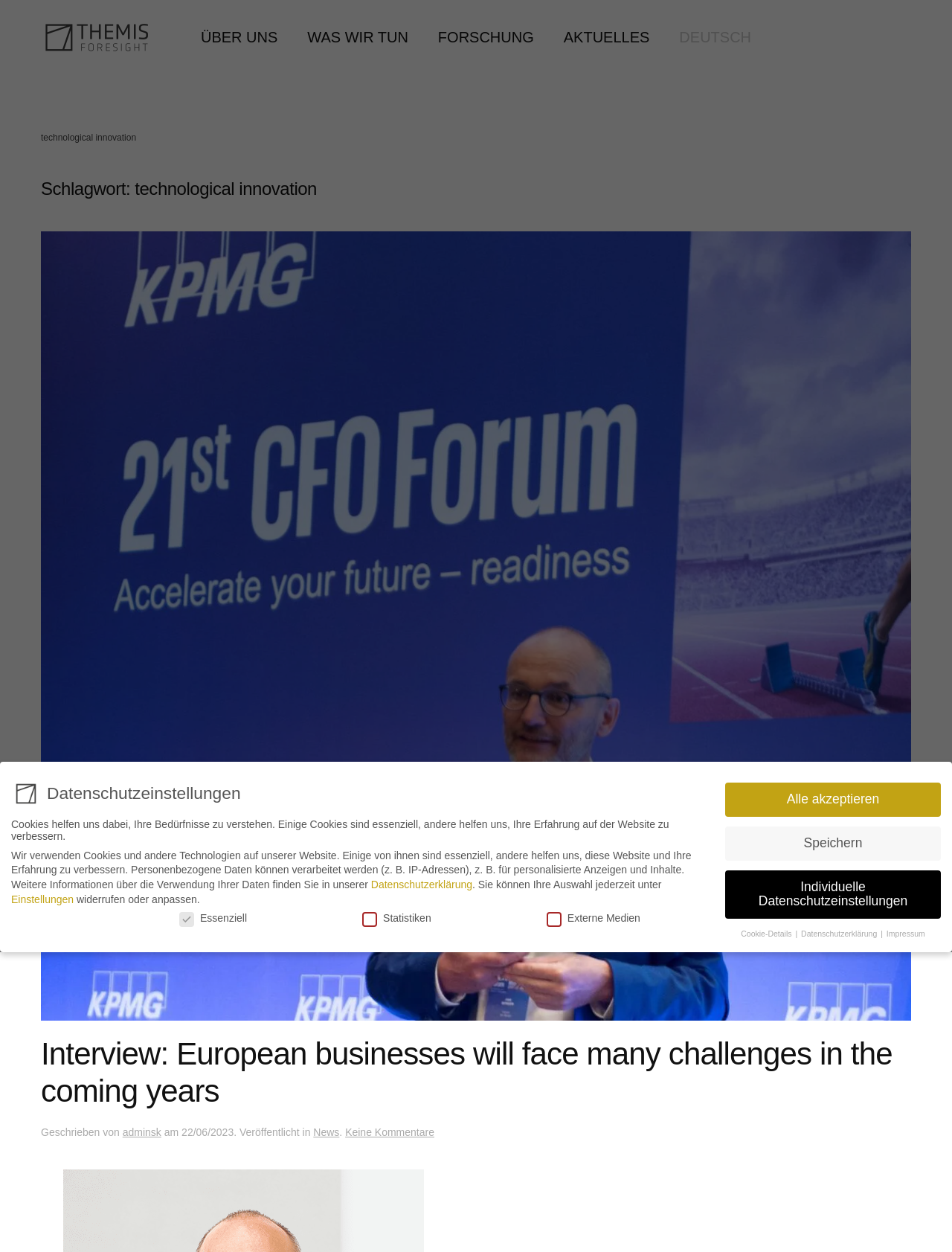Determine the bounding box coordinates for the HTML element mentioned in the following description: "Was wir tun". The coordinates should be a list of four floats ranging from 0 to 1, represented as [left, top, right, bottom].

[0.323, 0.006, 0.429, 0.053]